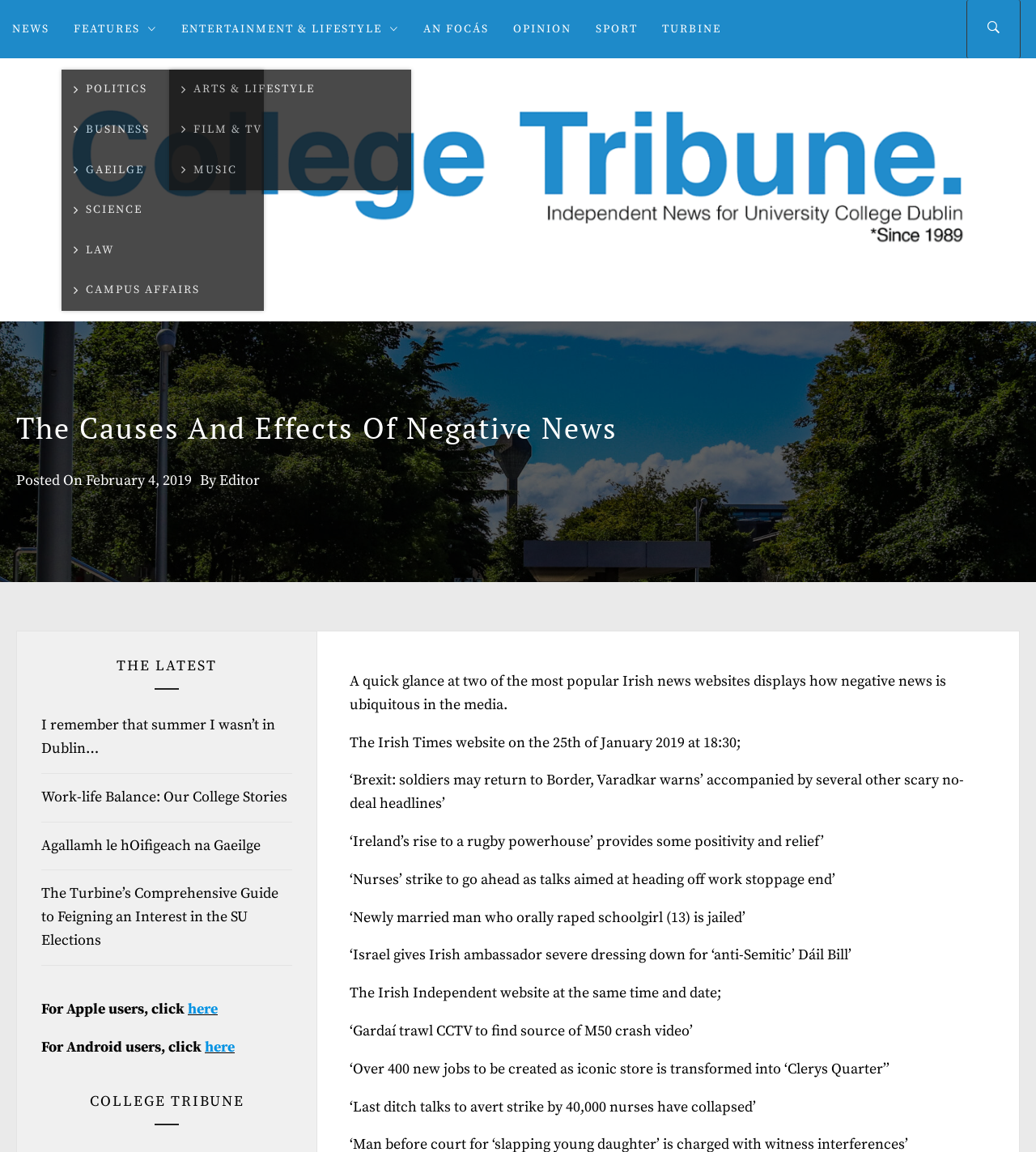What is the date of the article?
Please look at the screenshot and answer using one word or phrase.

February 4, 2019